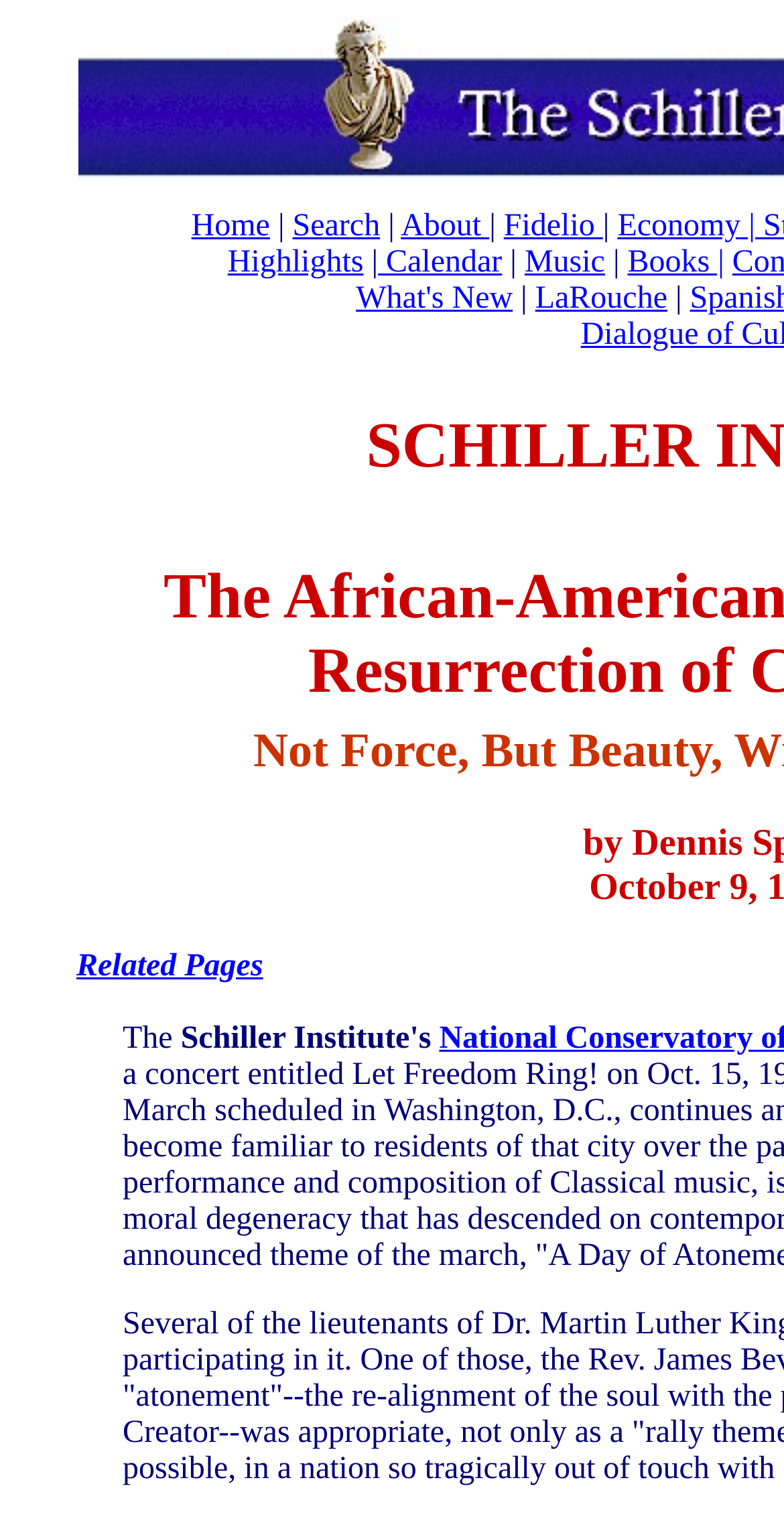Pinpoint the bounding box coordinates of the element that must be clicked to accomplish the following instruction: "explore related pages". The coordinates should be in the format of four float numbers between 0 and 1, i.e., [left, top, right, bottom].

[0.097, 0.623, 0.336, 0.646]